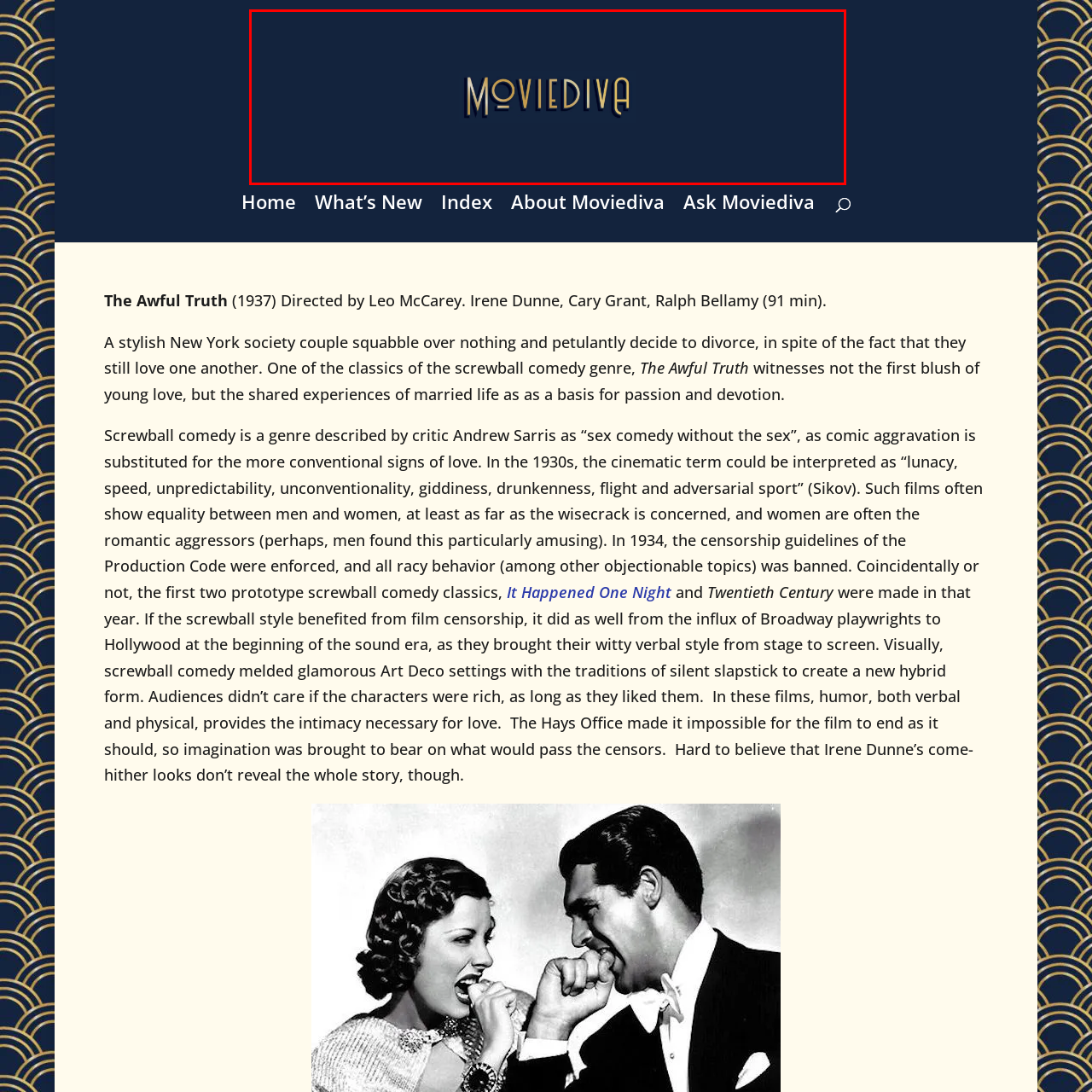What is the primary theme of the website?
Examine the image that is surrounded by the red bounding box and answer the question with as much detail as possible using the image.

The caption states that the website's focus is on film, particularly highlighting works from the past, which implies that the primary theme of the website is film.